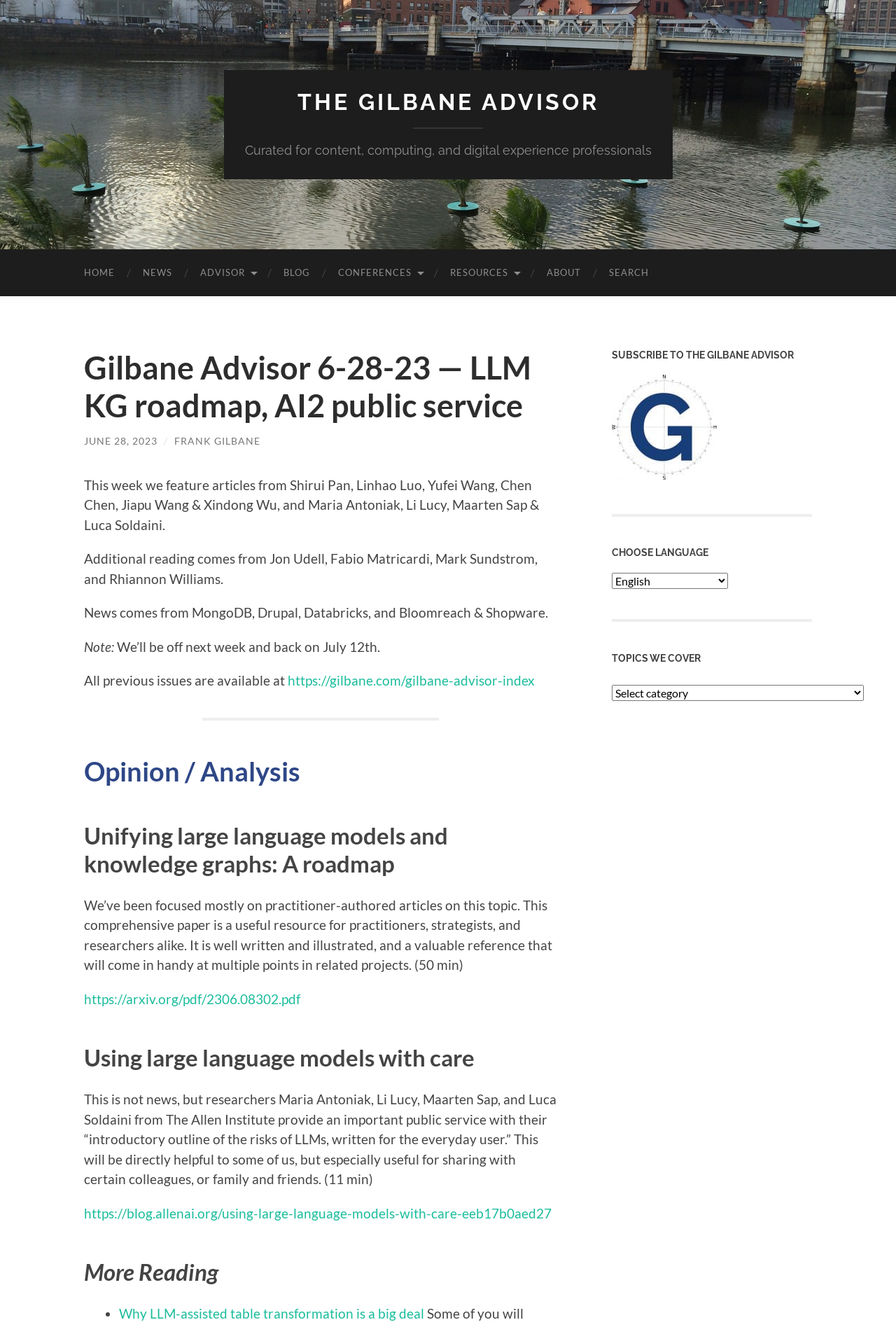When will the next issue of the newsletter be published?
Carefully analyze the image and provide a detailed answer to the question.

The next issue of the newsletter will be published on July 12th, as mentioned in the webpage, which says 'Note: We’ll be off next week and back on July 12th'.